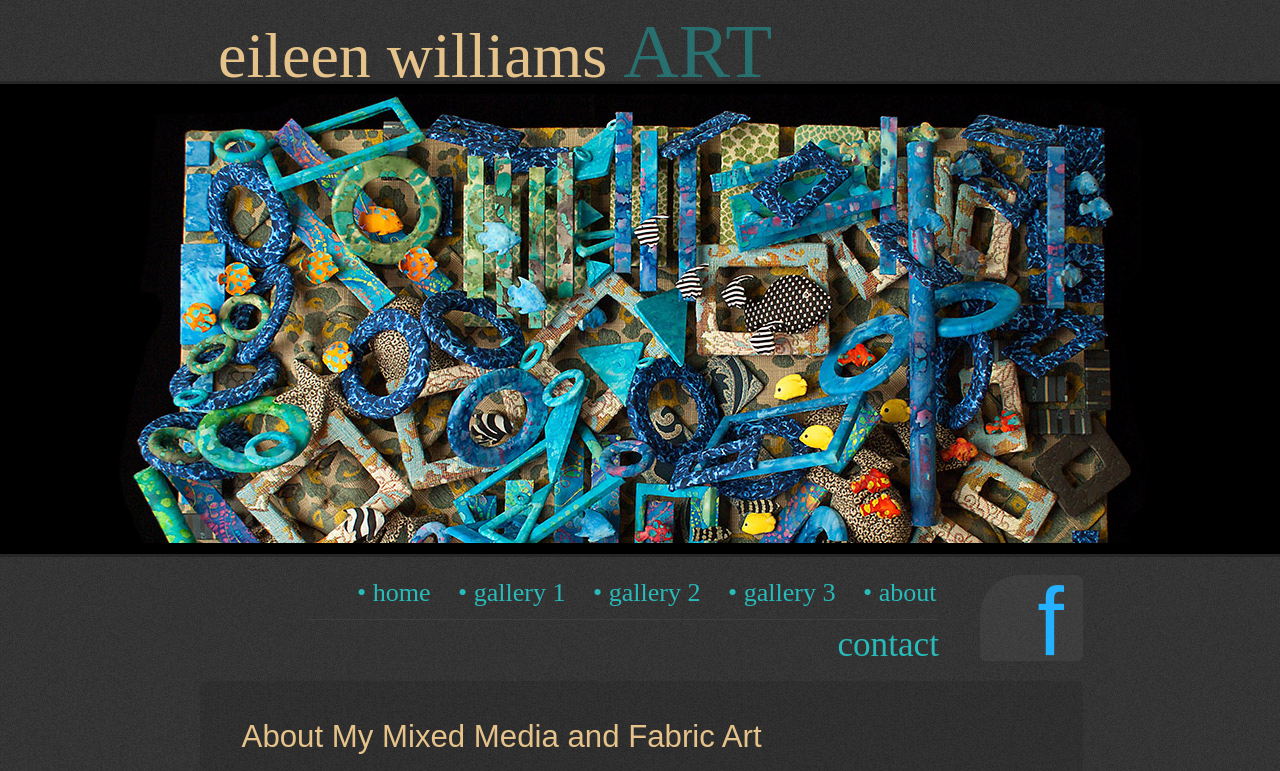Answer the following query with a single word or phrase:
How many galleries are there?

3